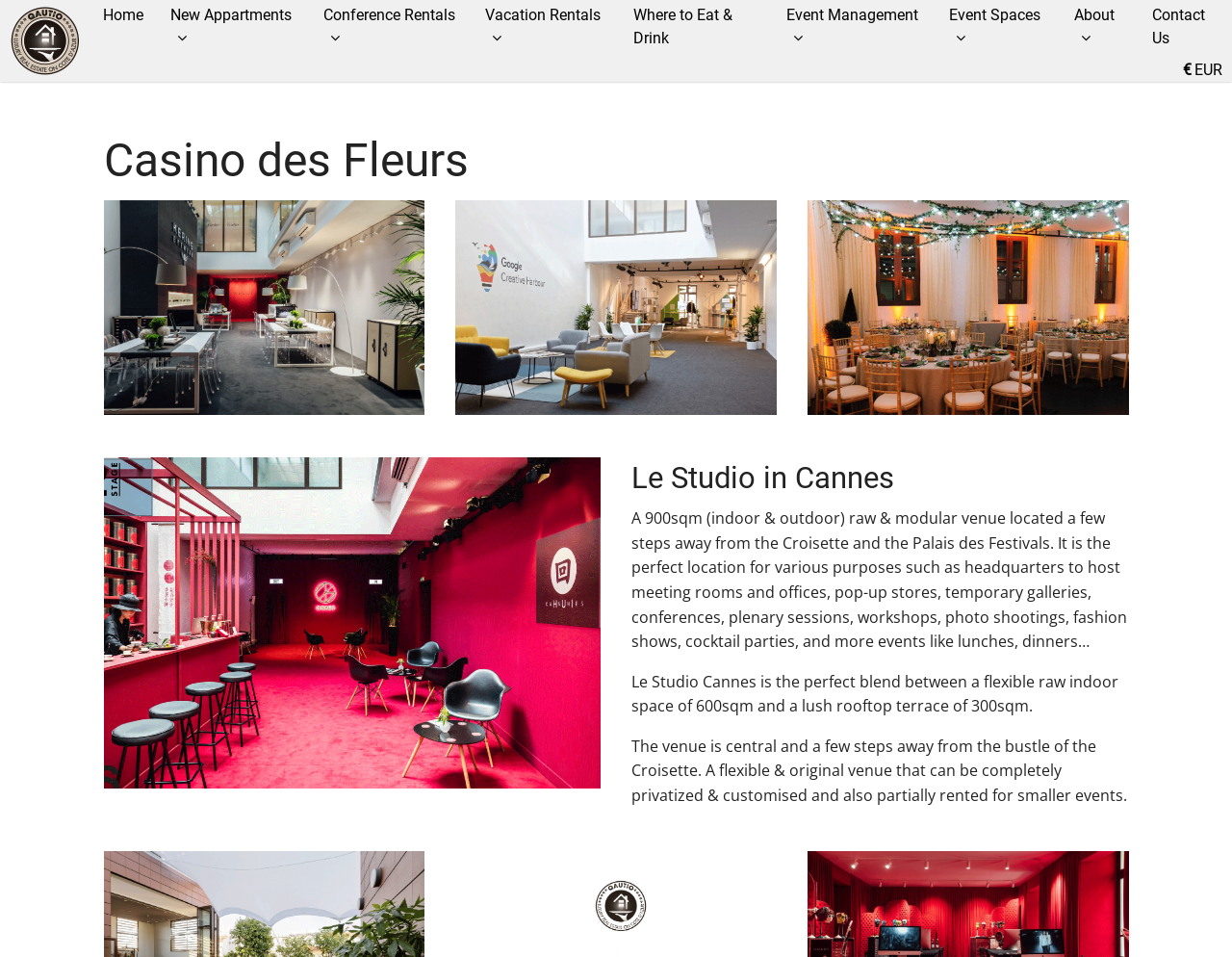What is the location of Le Studio in Cannes?
Please look at the screenshot and answer using one word or phrase.

Cannes